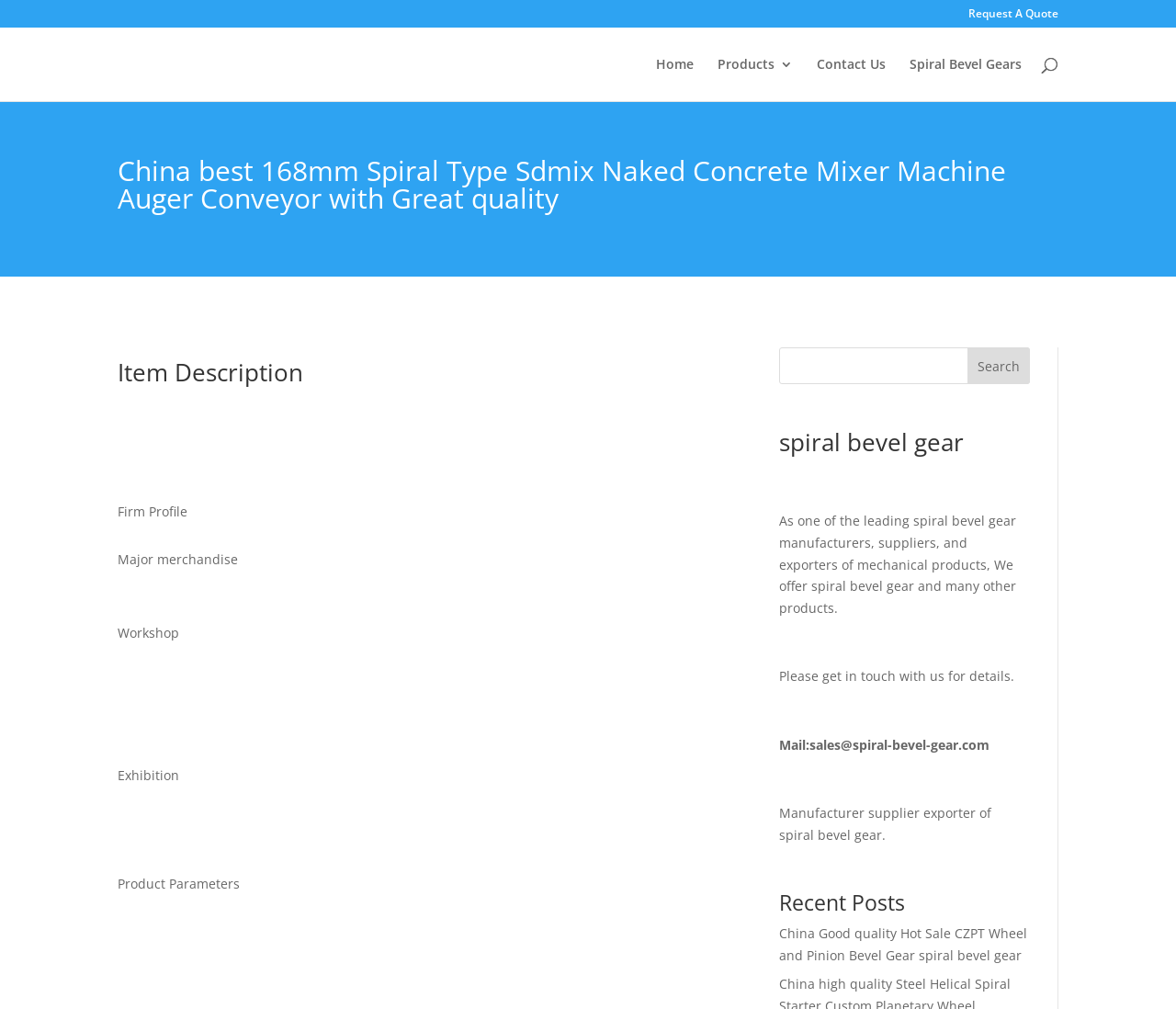Please specify the bounding box coordinates of the clickable section necessary to execute the following command: "Go to home page".

[0.558, 0.057, 0.59, 0.1]